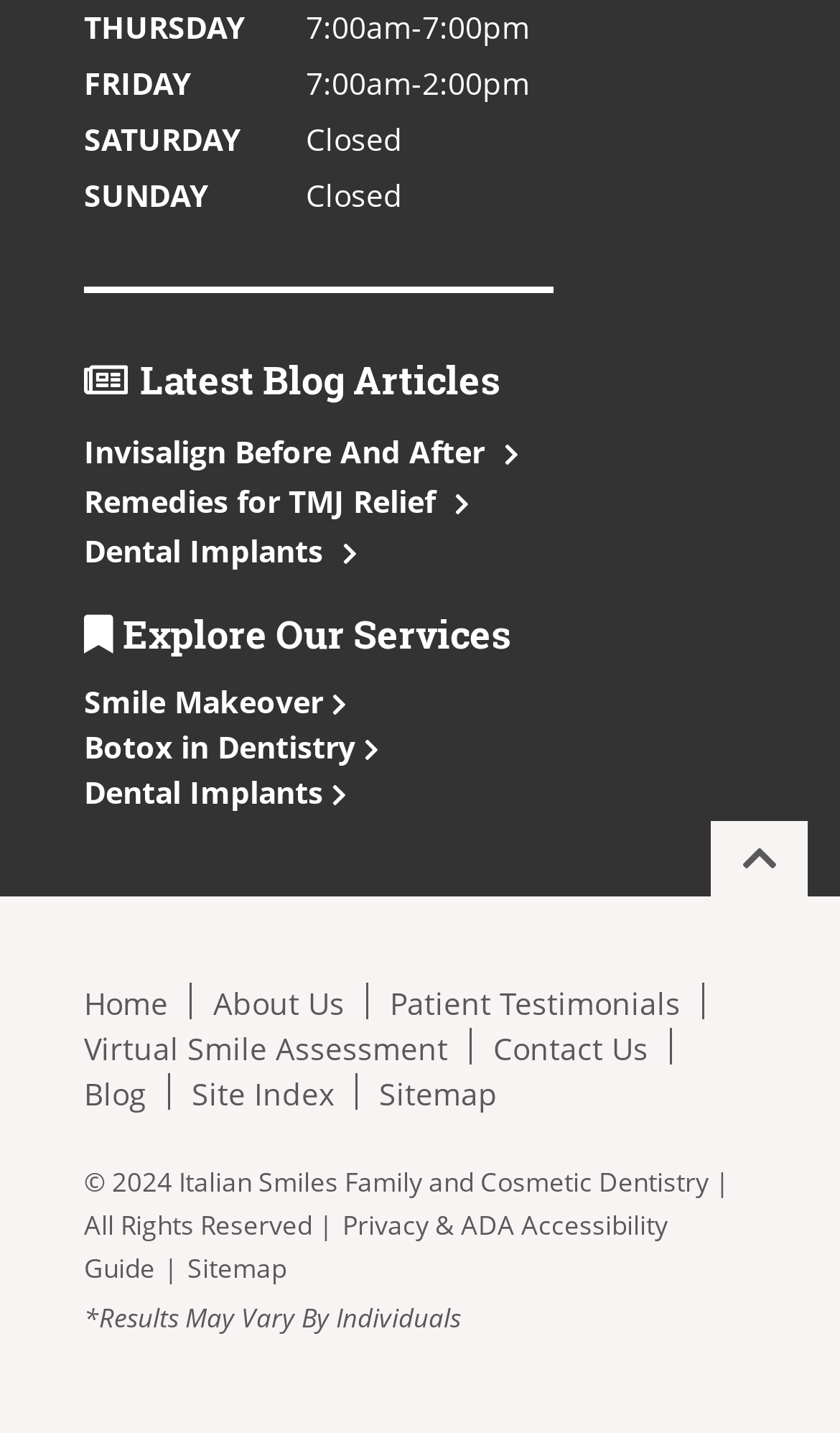Respond with a single word or phrase for the following question: 
What is the purpose of the 'Virtual Smile Assessment' link?

Unknown